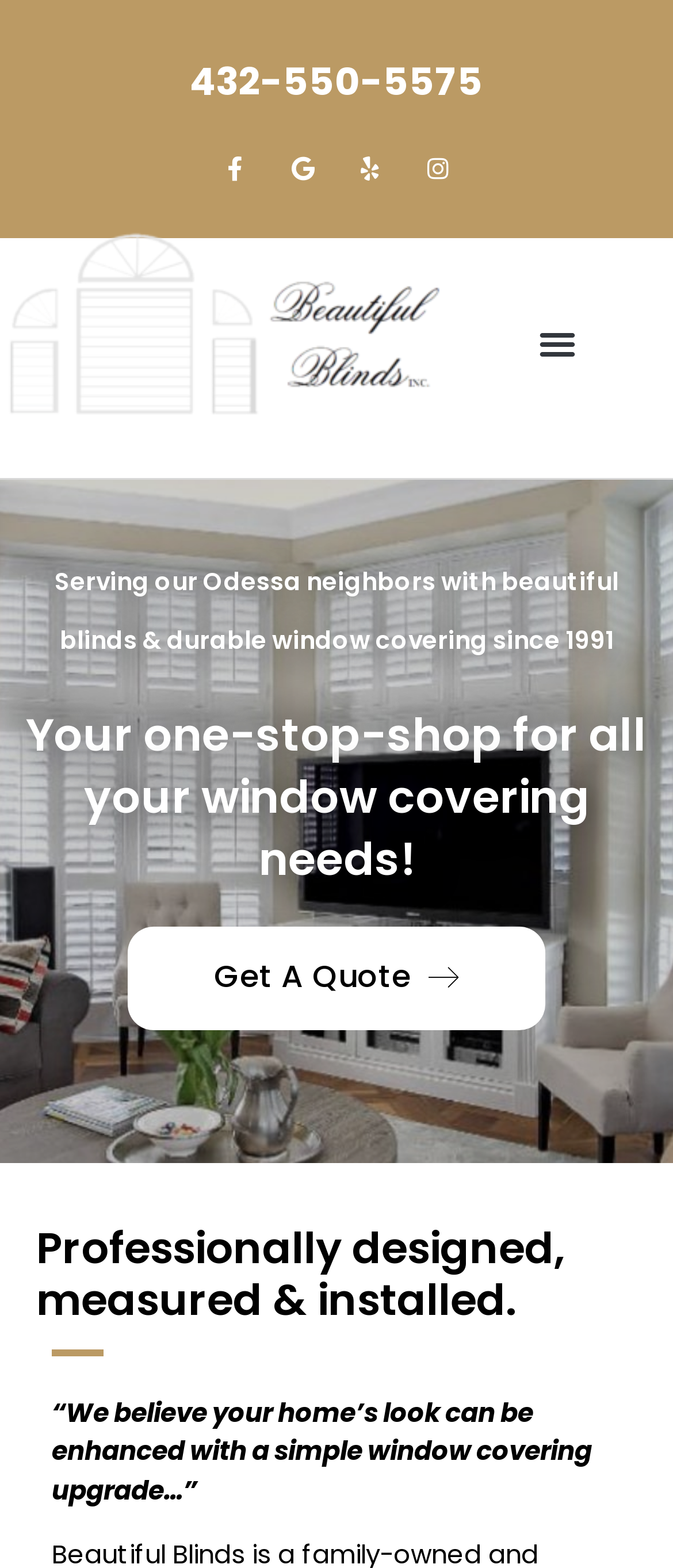What is the phone number to call?
Provide a detailed answer to the question, using the image to inform your response.

I found the phone number by looking at the top-right corner of the webpage, where there is a link with the phone number '432-550-5575'.